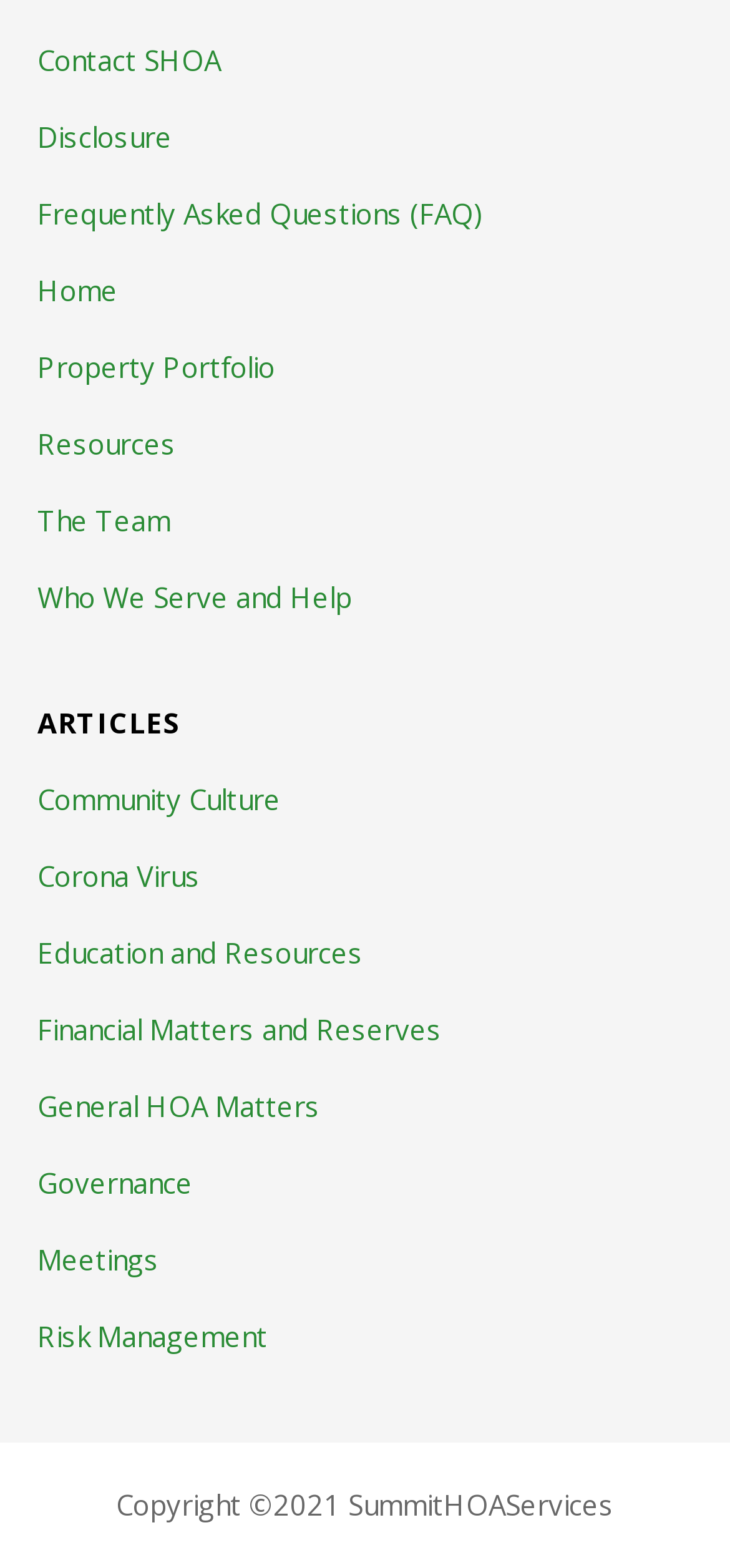Please find the bounding box coordinates of the clickable region needed to complete the following instruction: "read articles about community culture". The bounding box coordinates must consist of four float numbers between 0 and 1, i.e., [left, top, right, bottom].

[0.051, 0.486, 0.949, 0.535]